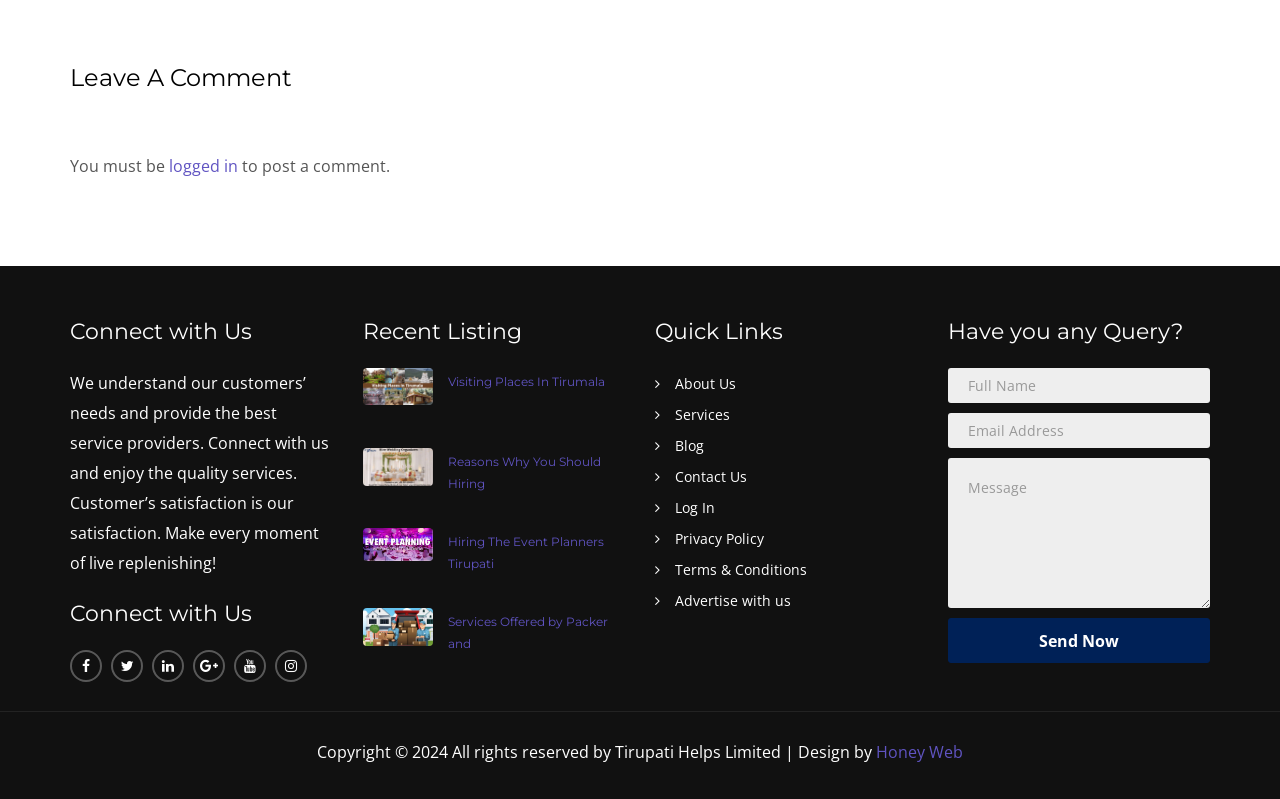Identify the bounding box coordinates of the area that should be clicked in order to complete the given instruction: "View recent listing". The bounding box coordinates should be four float numbers between 0 and 1, i.e., [left, top, right, bottom].

[0.283, 0.471, 0.338, 0.493]